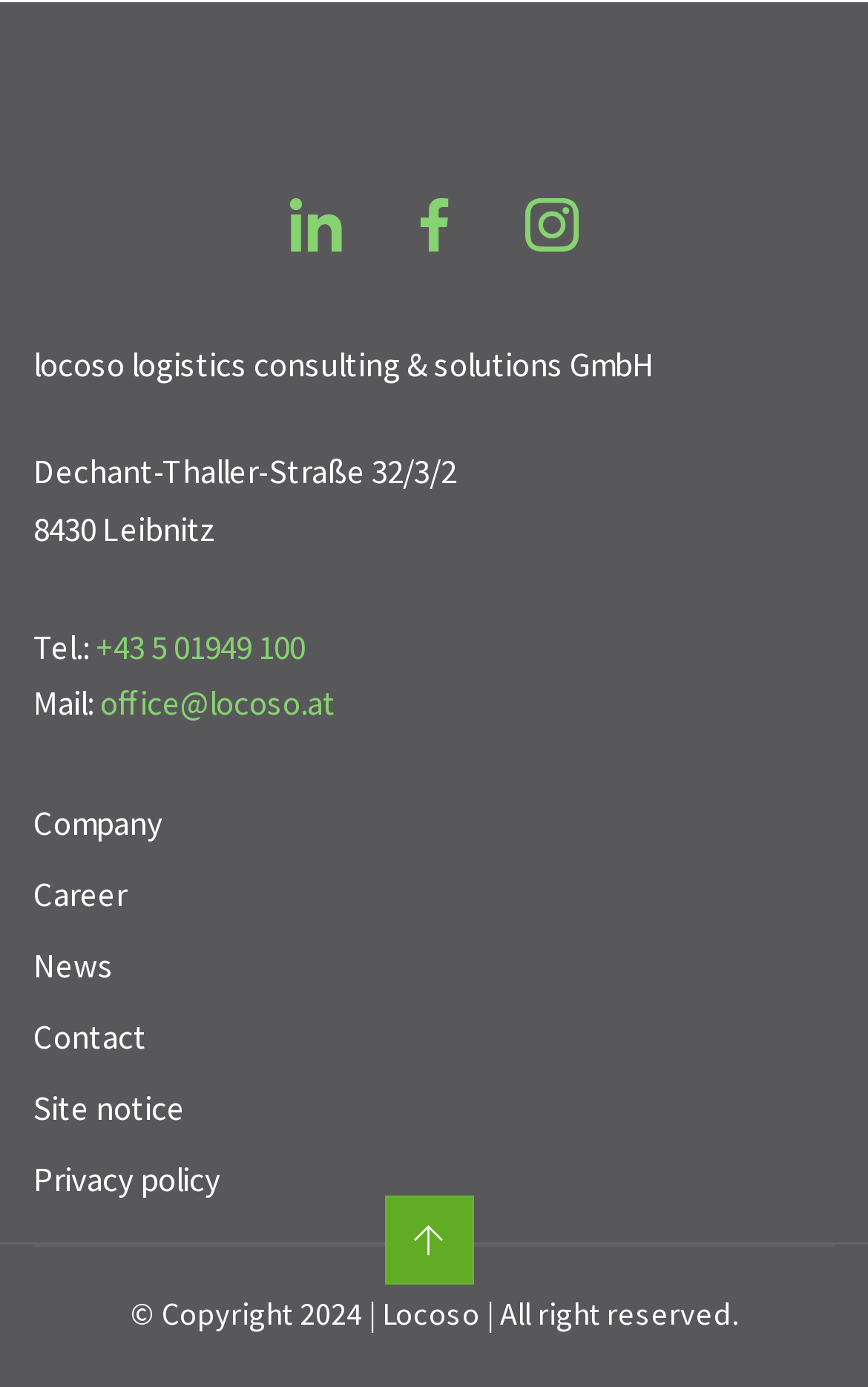Determine the bounding box coordinates for the clickable element to execute this instruction: "Call the toll-free number". Provide the coordinates as four float numbers between 0 and 1, i.e., [left, top, right, bottom].

None